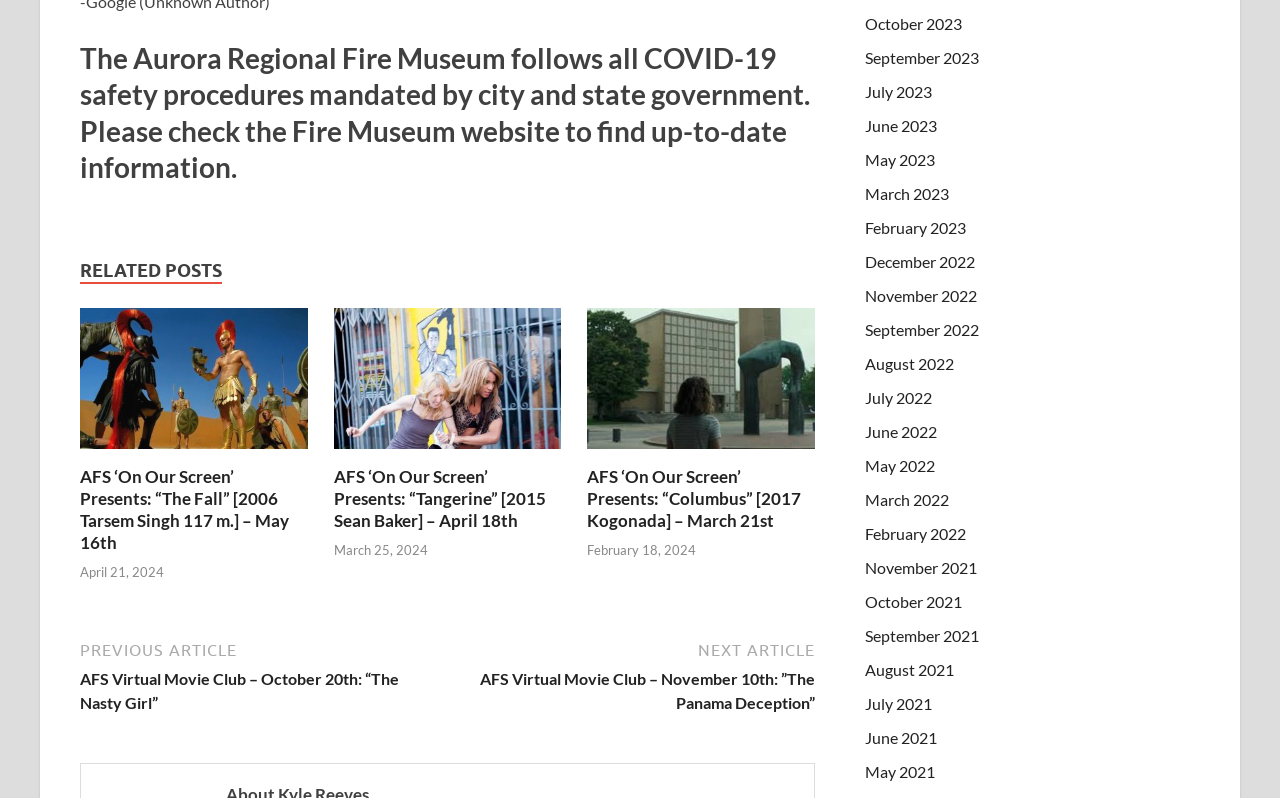Specify the bounding box coordinates of the area that needs to be clicked to achieve the following instruction: "Explore archives from October 2023".

[0.676, 0.018, 0.752, 0.041]